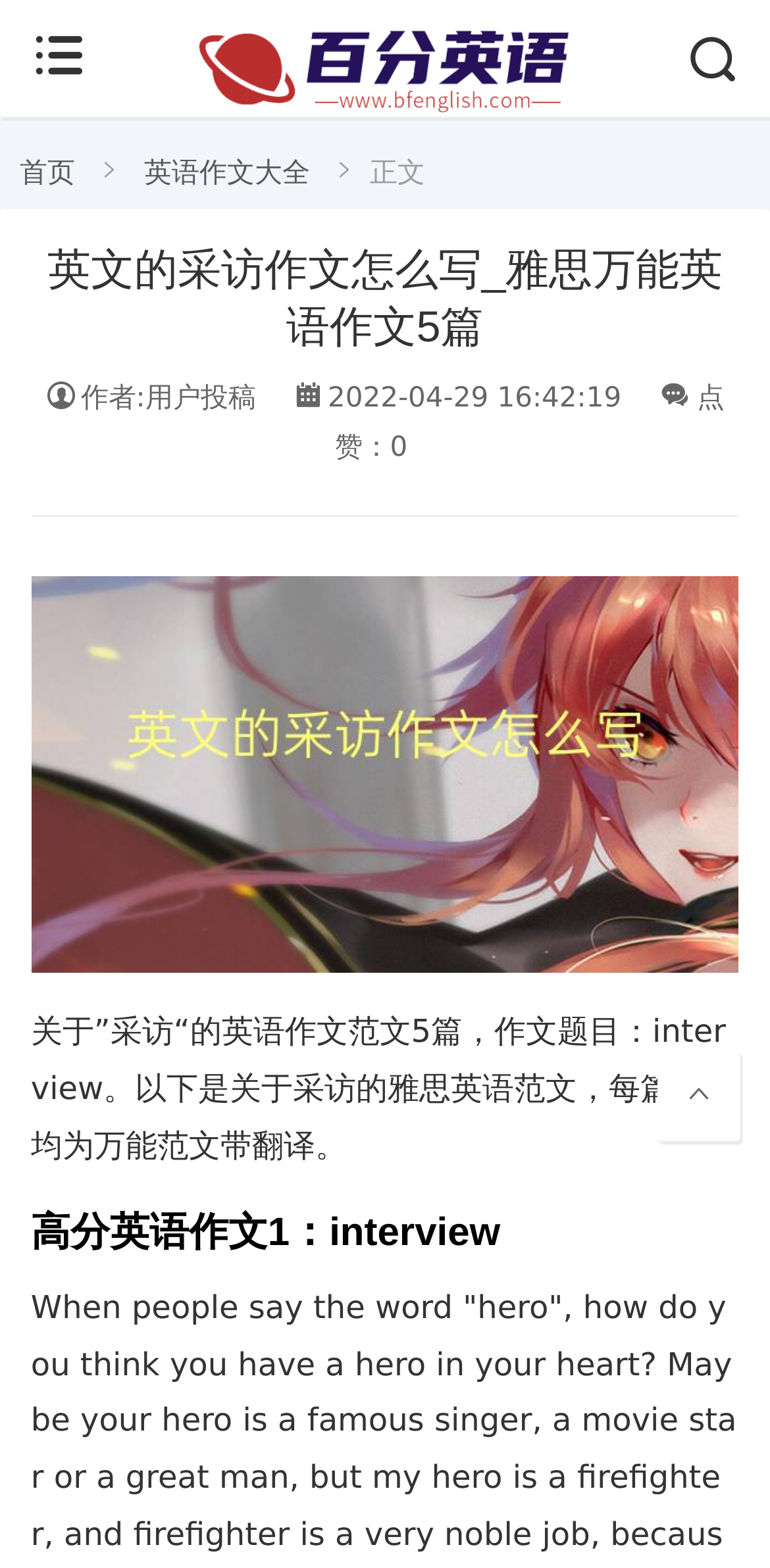What is the title of the first English essay?
Please provide a comprehensive answer based on the visual information in the image.

The title of the first English essay can be determined by reading the heading element that says '高分英语作文1：interview' which indicates that the title of the first English essay is '高分英语作文1：interview'.